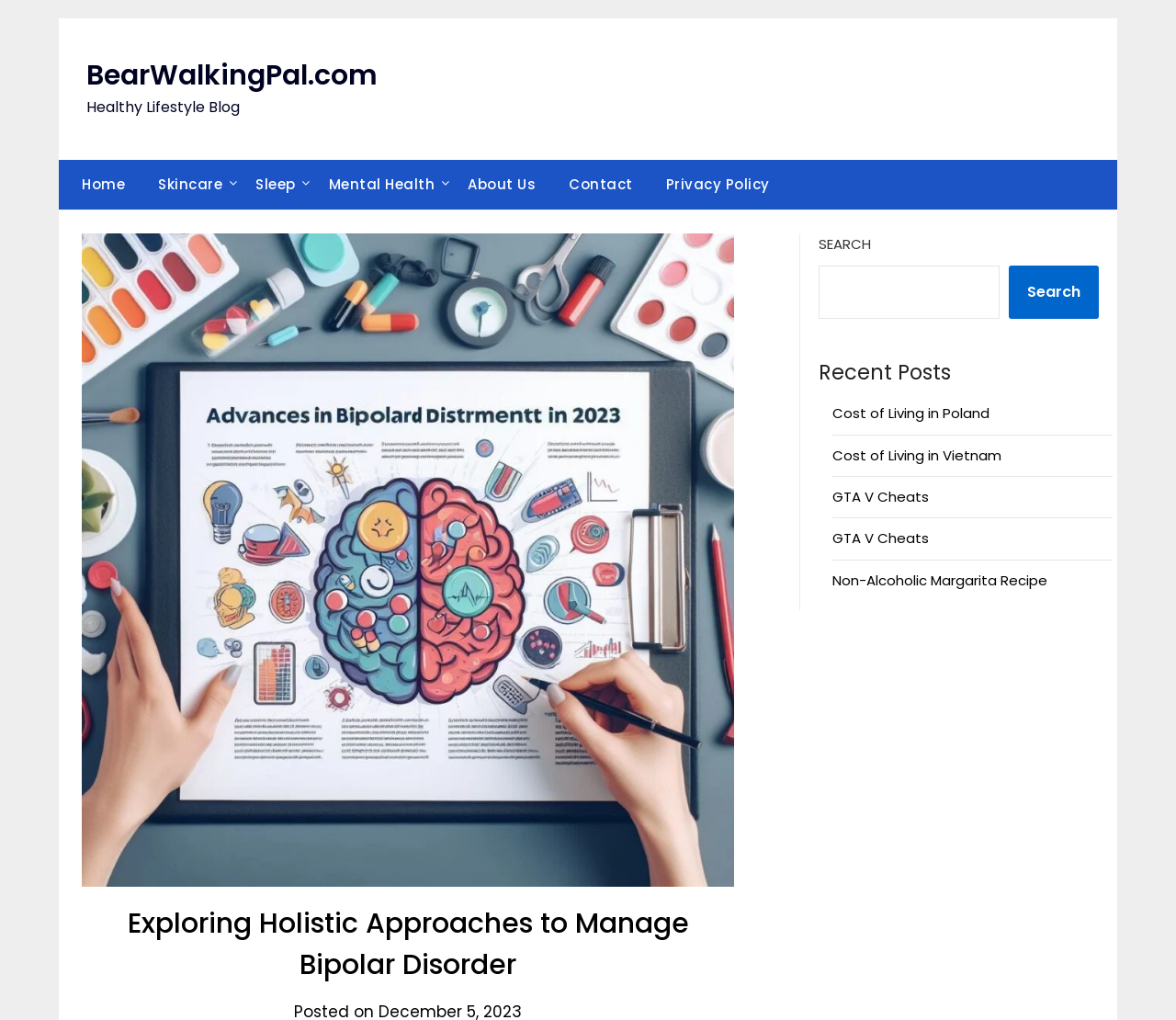Please provide a brief answer to the question using only one word or phrase: 
Is there a search function on the page?

Yes